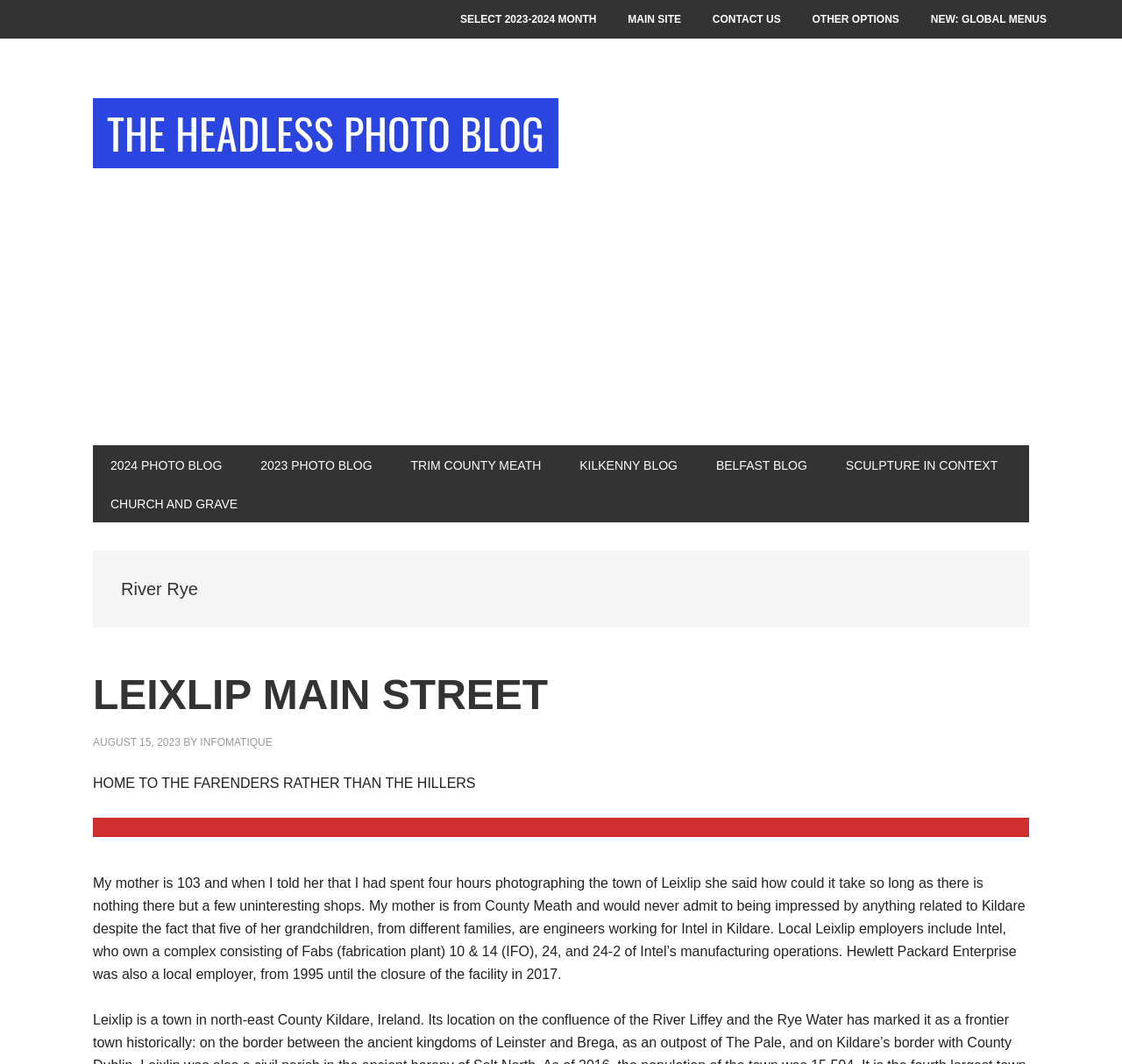Detail the various sections and features of the webpage.

The webpage is titled "River Rye | THE HEADLESS PHOTO BLOG" and appears to be a photography blog. At the top, there are two skip links, one for primary navigation and one for main content. Below these links, there is a secondary navigation menu with five links: "SELECT 2023-2024 MONTH", "MAIN SITE", "CONTACT US", "OTHER OPTIONS", and "NEW: GLOBAL MENUS".

On the left side, there is a main navigation menu with six links: "2024 PHOTO BLOG", "2023 PHOTO BLOG", "TRIM COUNTY MEATH", "KILKENNY BLOG", "BELFAST BLOG", and "SCULPTURE IN CONTEXT". Below this menu, there is a link "CHURCH AND GRAVE".

The main content area is headed by a title "River Rye" and contains a subheading "LEIXLIP MAIN STREET". Below this, there is a link to "LEIXLIP MAIN STREET" and a timestamp "AUGUST 15, 2023". The author's name "INFOMATIQUE" is also mentioned.

The main content is a block of text that describes the author's experience photographing the town of Leixlip and their mother's reaction to it. The text also provides information about local employers in Leixlip, including Intel and Hewlett Packard Enterprise.

On the top-right side, there is an advertisement iframe. There are no images on the page, but the content is organized in a clear and readable manner.